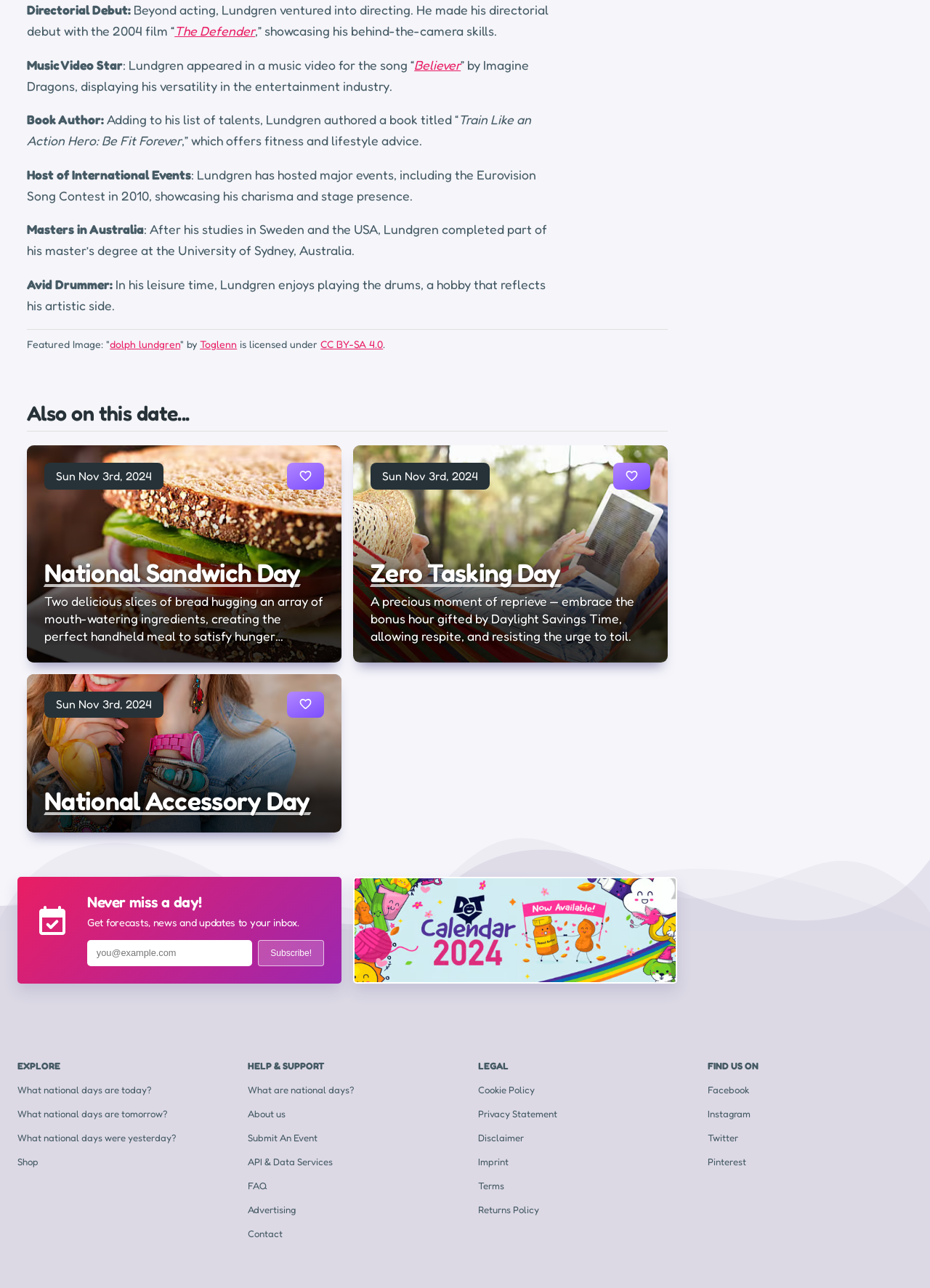Locate the bounding box coordinates of the region to be clicked to comply with the following instruction: "Explore what national days are today". The coordinates must be four float numbers between 0 and 1, in the form [left, top, right, bottom].

[0.019, 0.841, 0.162, 0.85]